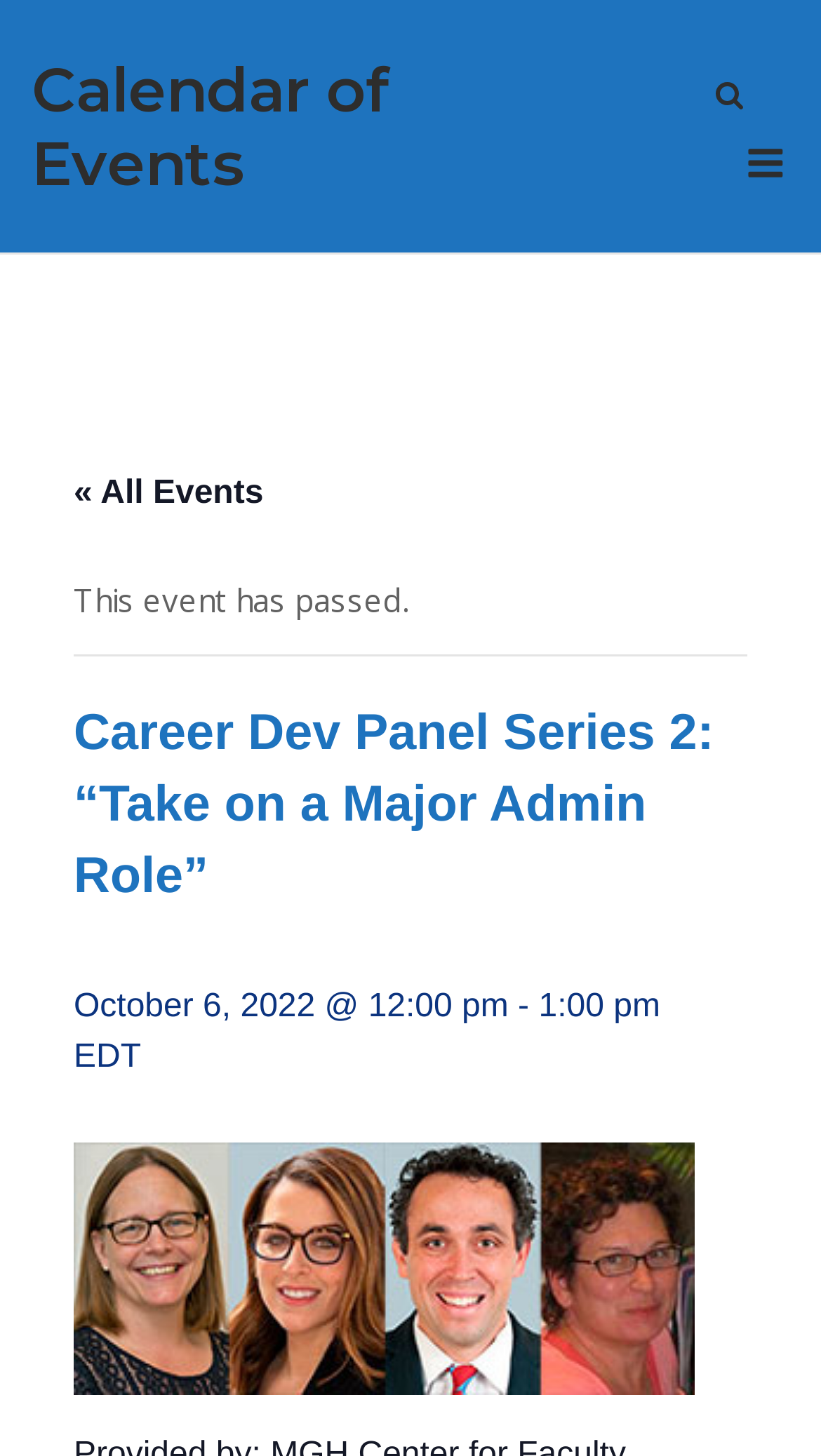How many images are there on the event page?
Please use the image to deliver a detailed and complete answer.

I found two images on the event page: one is an image with a description of '10/6/22 panelists', and the other is an image with no description, which is likely a search icon or a menu icon.